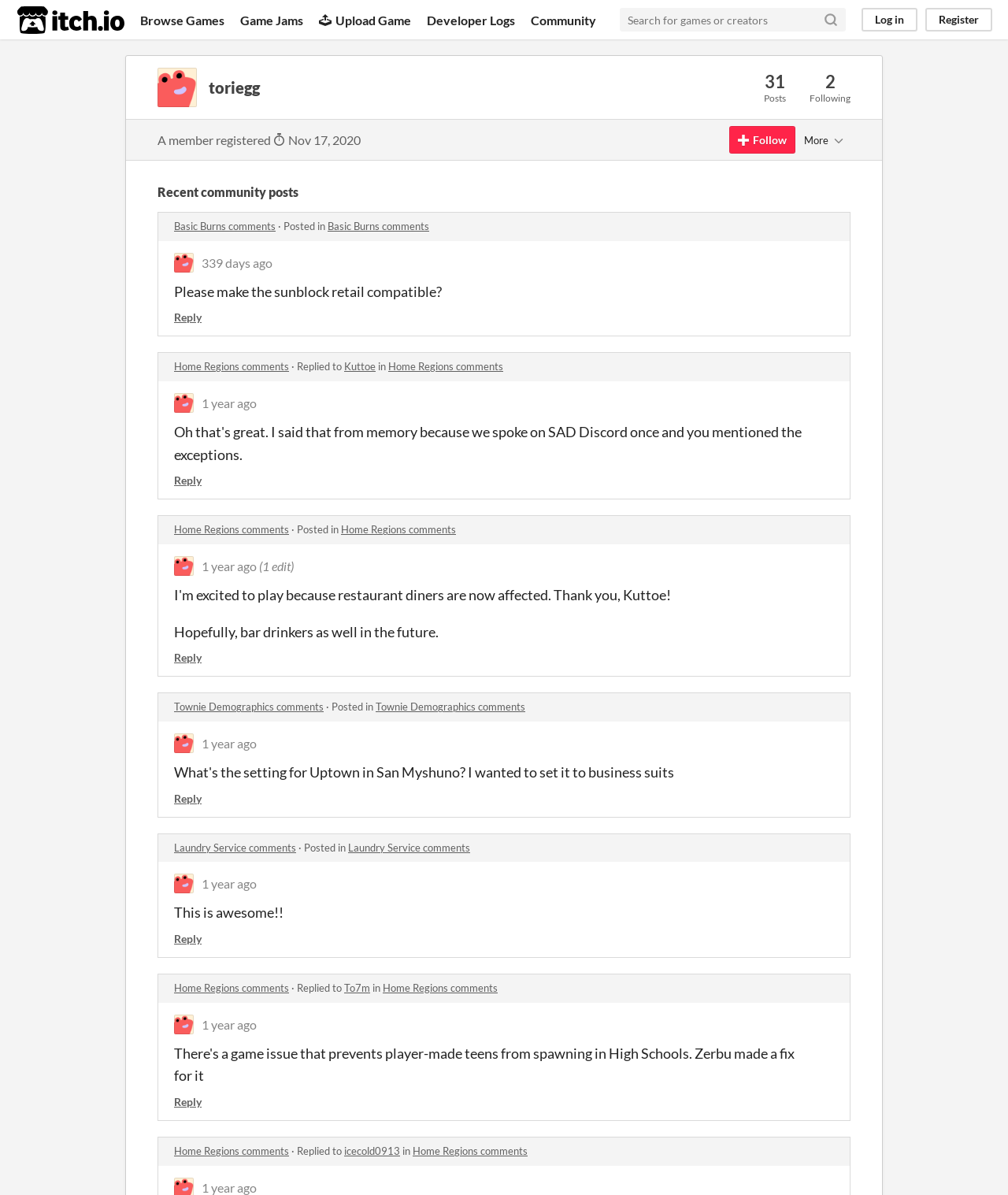What is the title of the first community post?
Provide an in-depth and detailed answer to the question.

I found a link element with the text 'Basic Burns comments' which is located under the 'Recent community posts' heading, indicating that it is the title of the first community post.